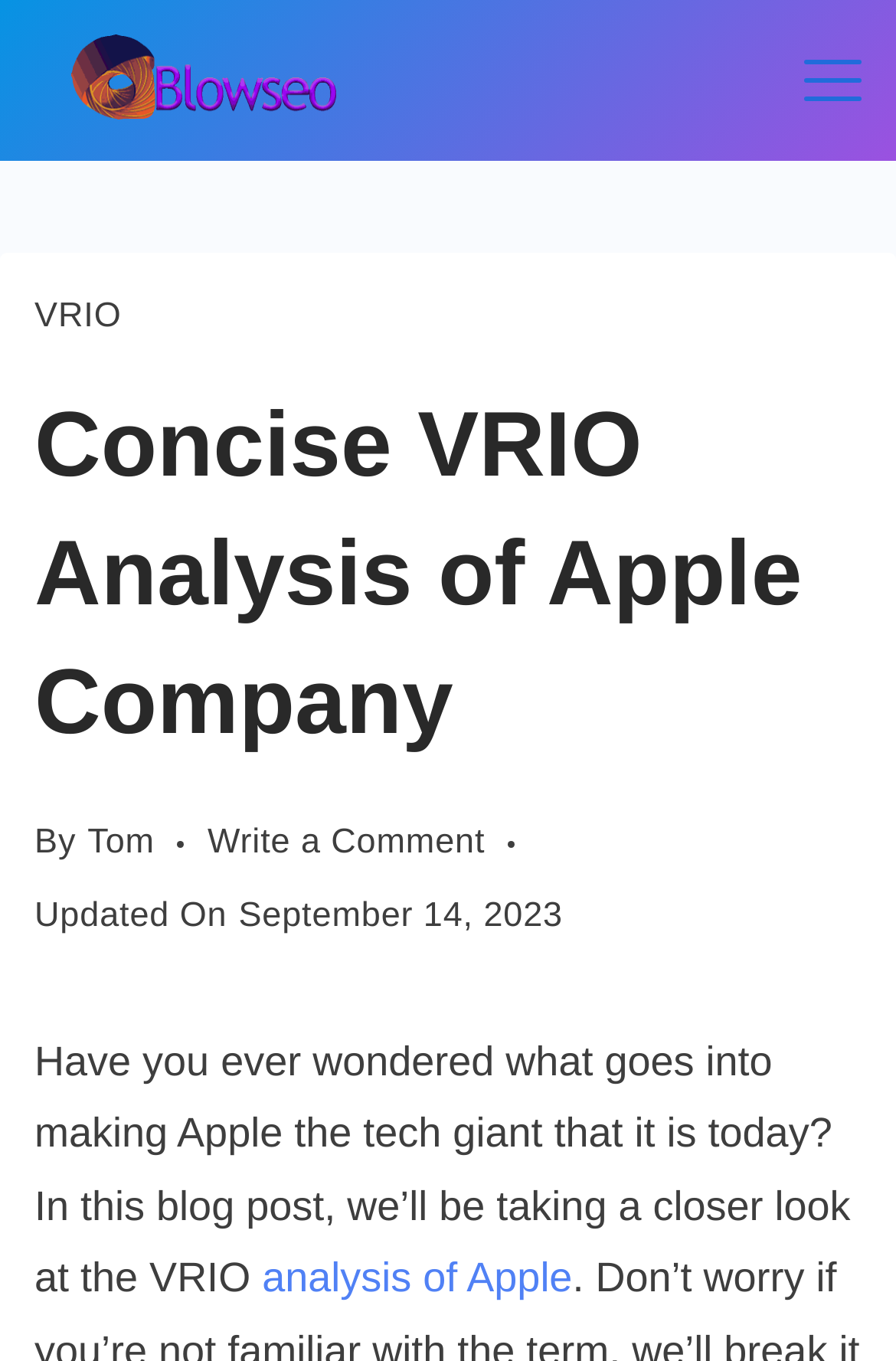Respond to the question below with a single word or phrase:
Who is the author of this blog post?

Tom